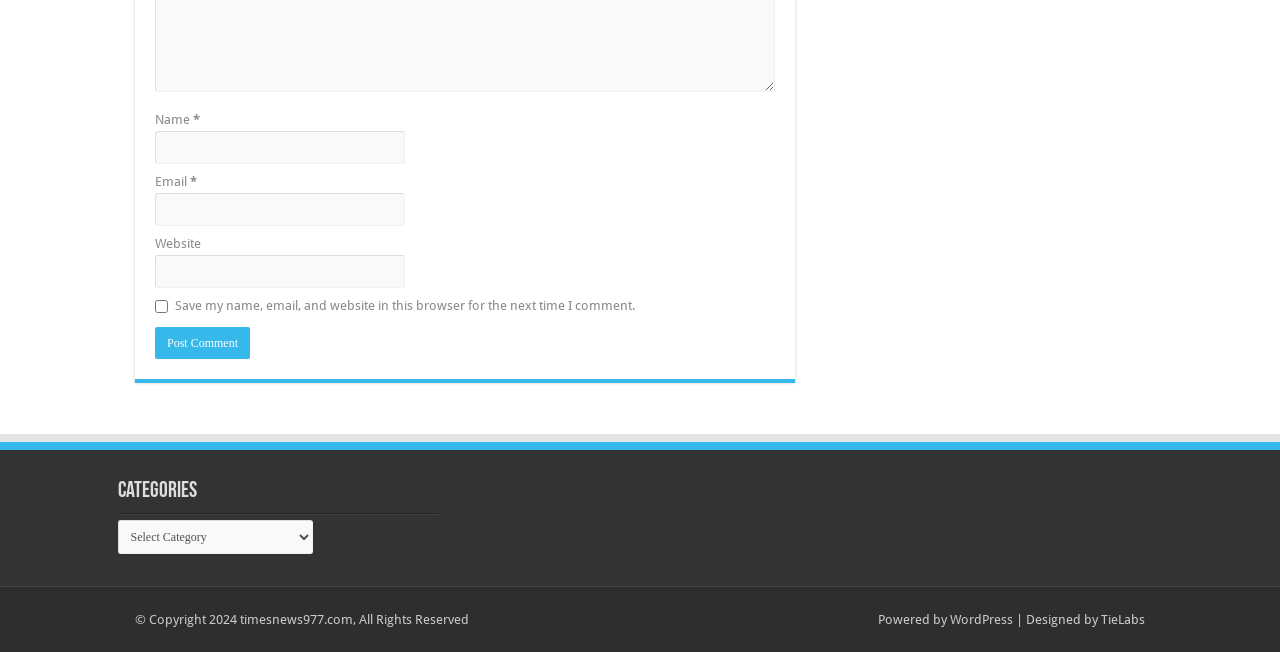What is the type of content on this webpage?
Based on the screenshot, answer the question with a single word or phrase.

Blog comment